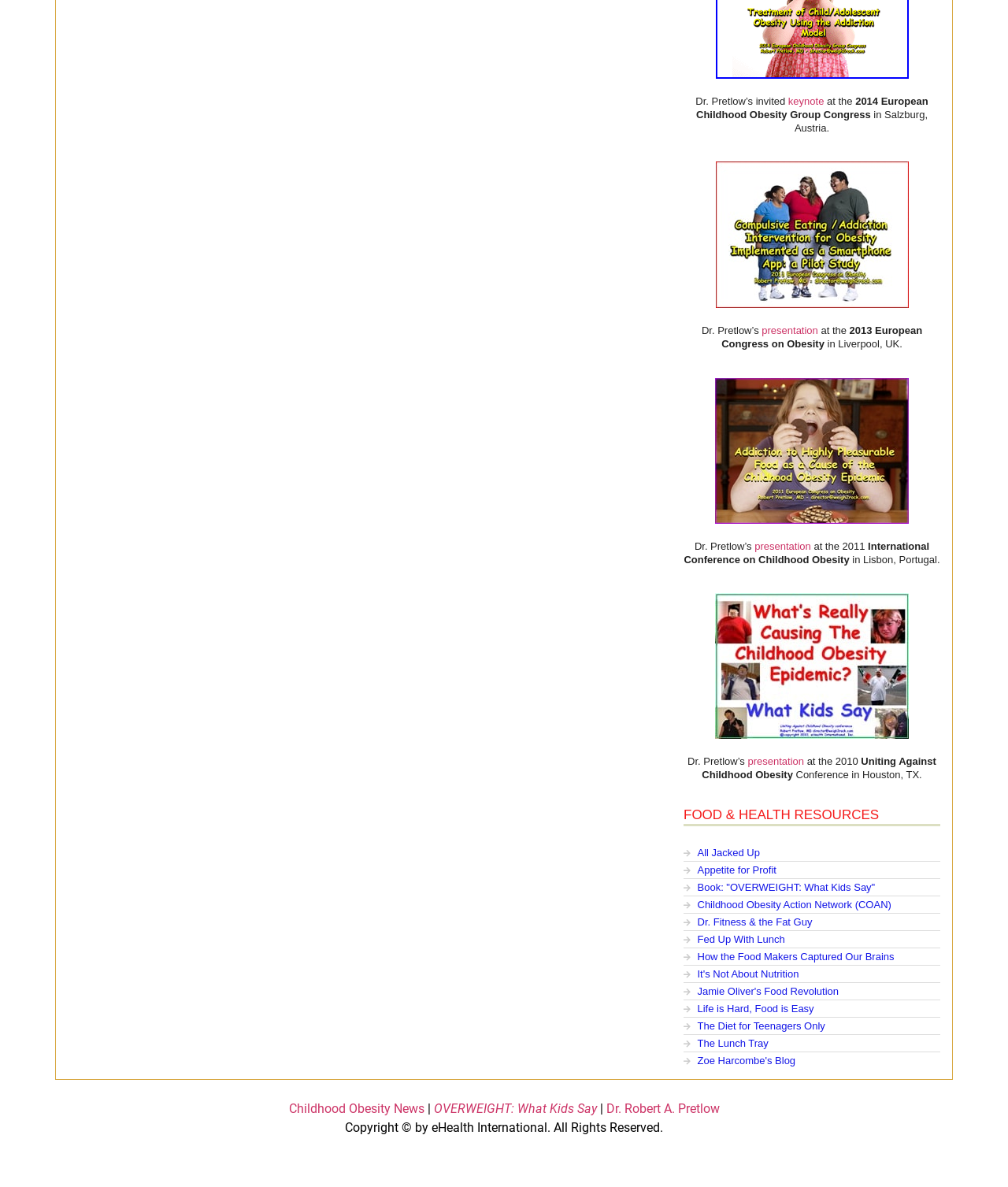Locate the bounding box coordinates of the element that needs to be clicked to carry out the instruction: "read Dr. Pretlow’s presentation". The coordinates should be given as four float numbers ranging from 0 to 1, i.e., [left, top, right, bottom].

[0.755, 0.275, 0.81, 0.285]